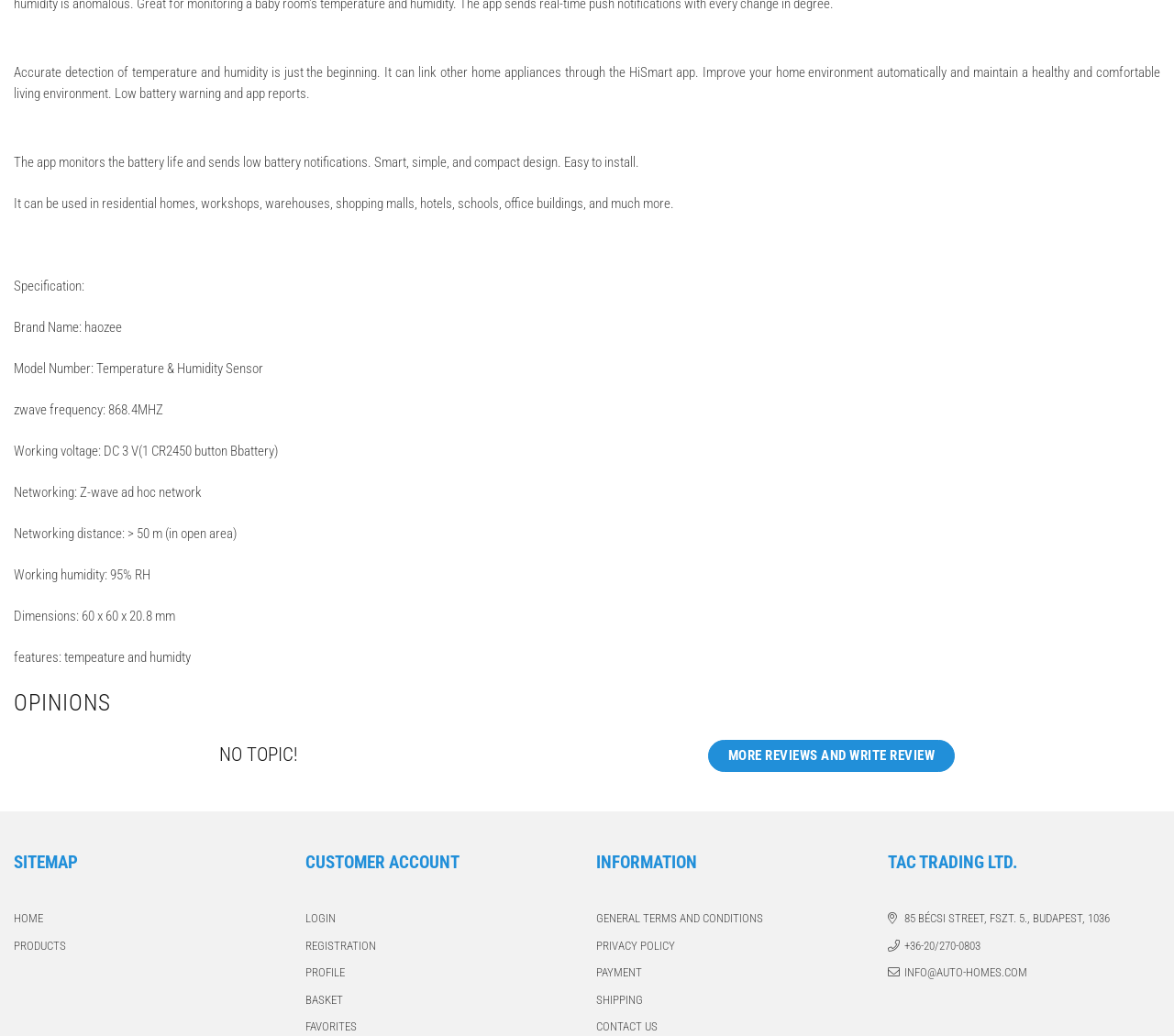Please identify the bounding box coordinates of the element I should click to complete this instruction: 'Click on the 'MORE REVIEWS AND WRITE REVIEW' link'. The coordinates should be given as four float numbers between 0 and 1, like this: [left, top, right, bottom].

[0.603, 0.714, 0.814, 0.745]